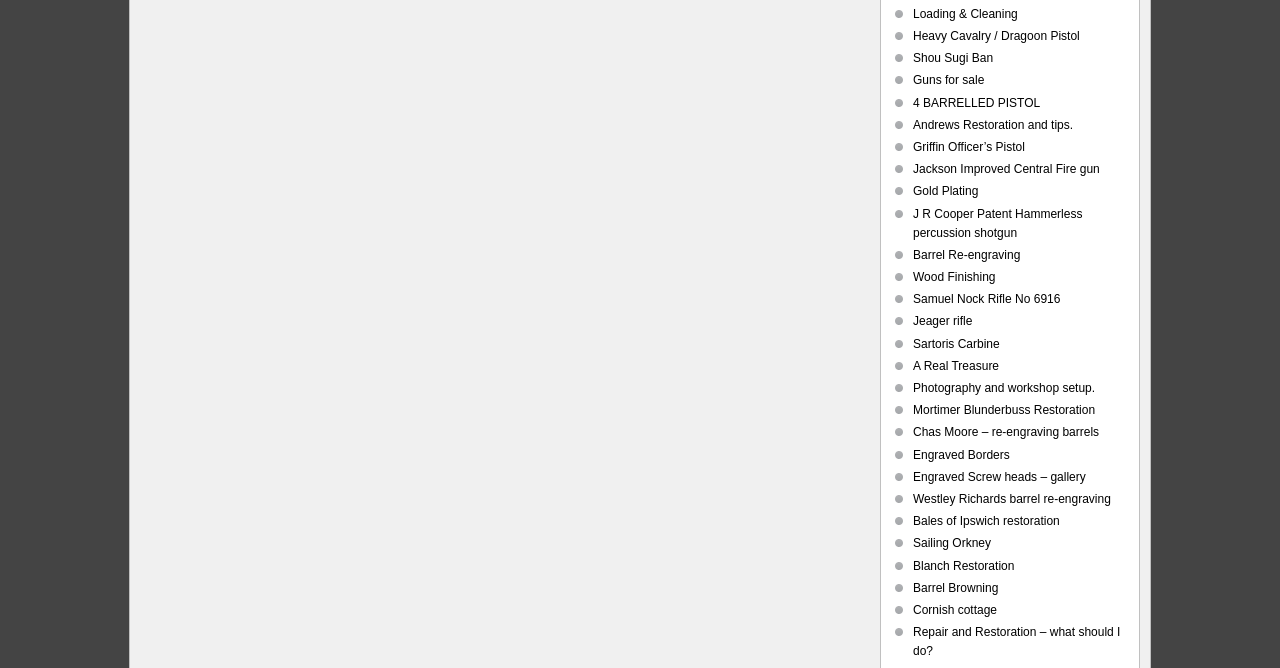What is the purpose of the 'Barrel Re-engraving' link?
Refer to the image and provide a concise answer in one word or phrase.

Gun customization